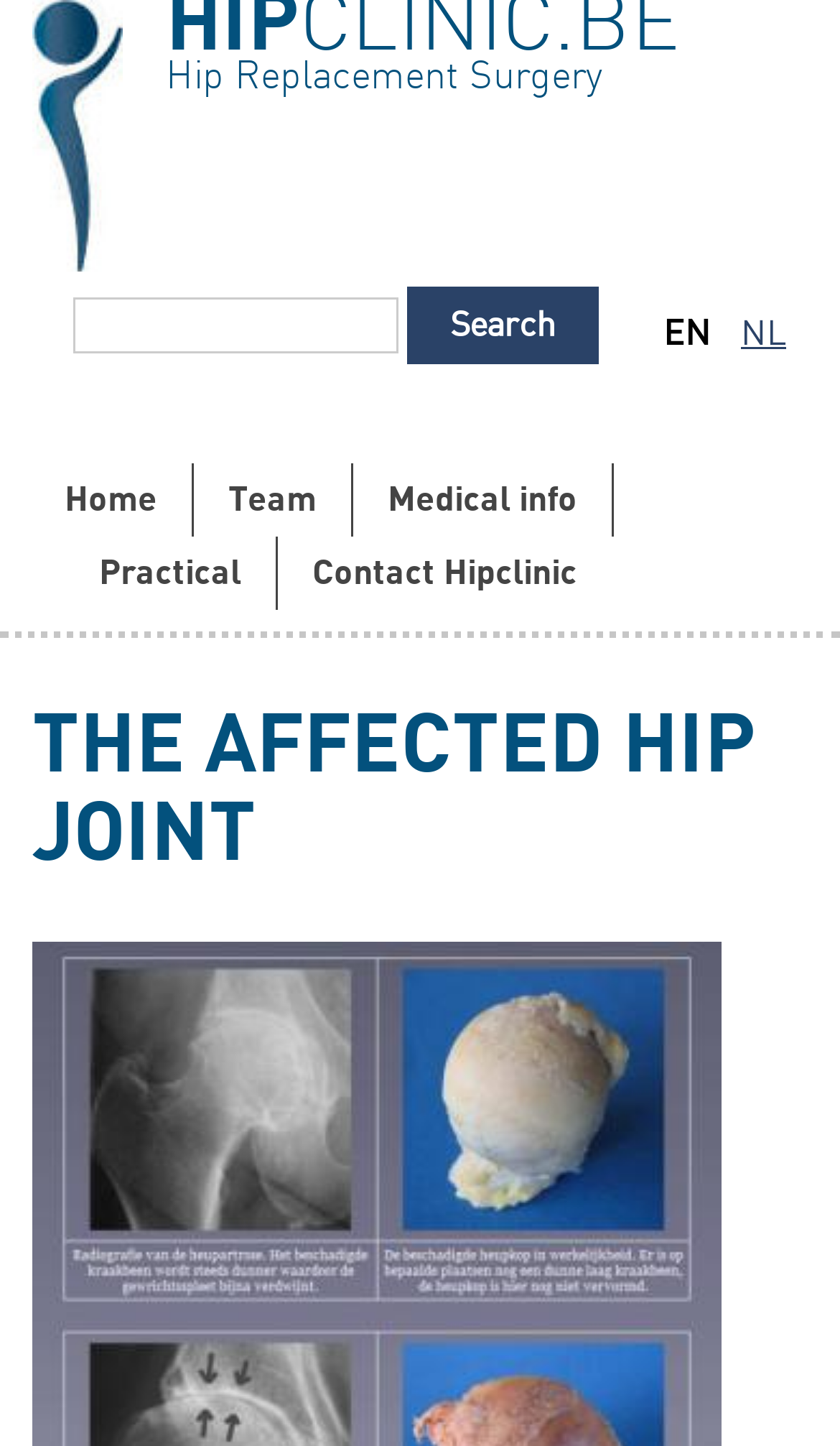Provide your answer to the question using just one word or phrase: How many navigation links are in the top navigation bar?

5